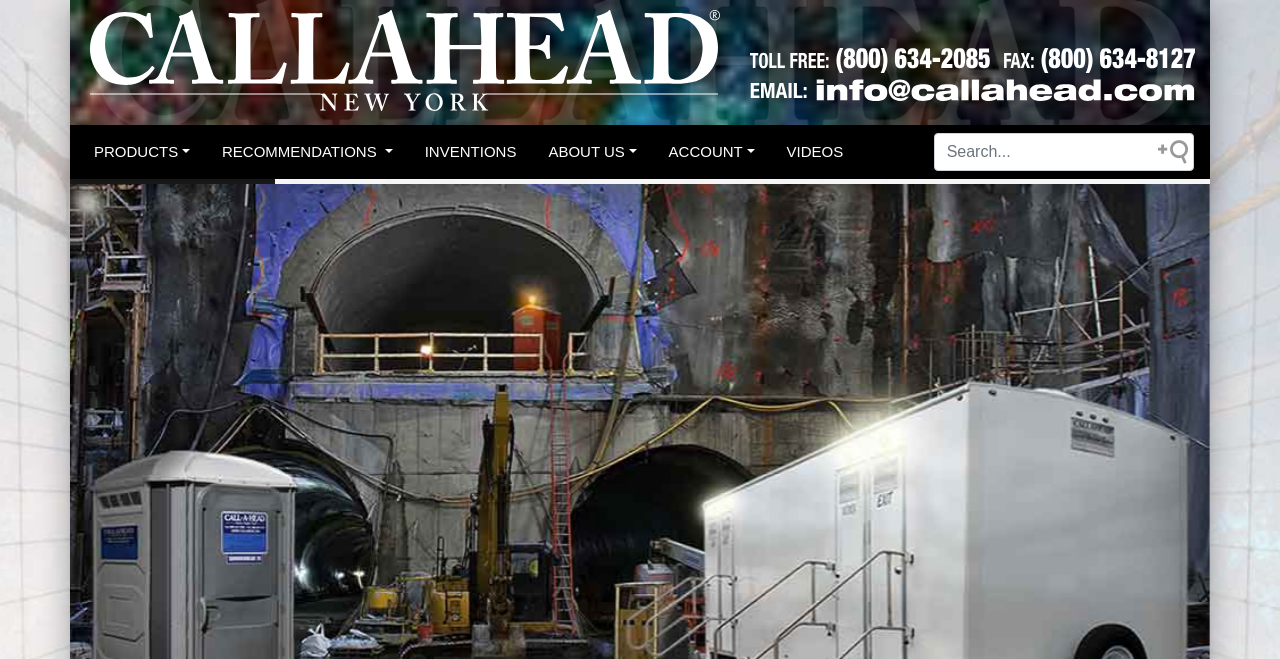Determine the bounding box of the UI element mentioned here: "Toggle history". The coordinates must be in the format [left, top, right, bottom] with values ranging from 0 to 1.

None